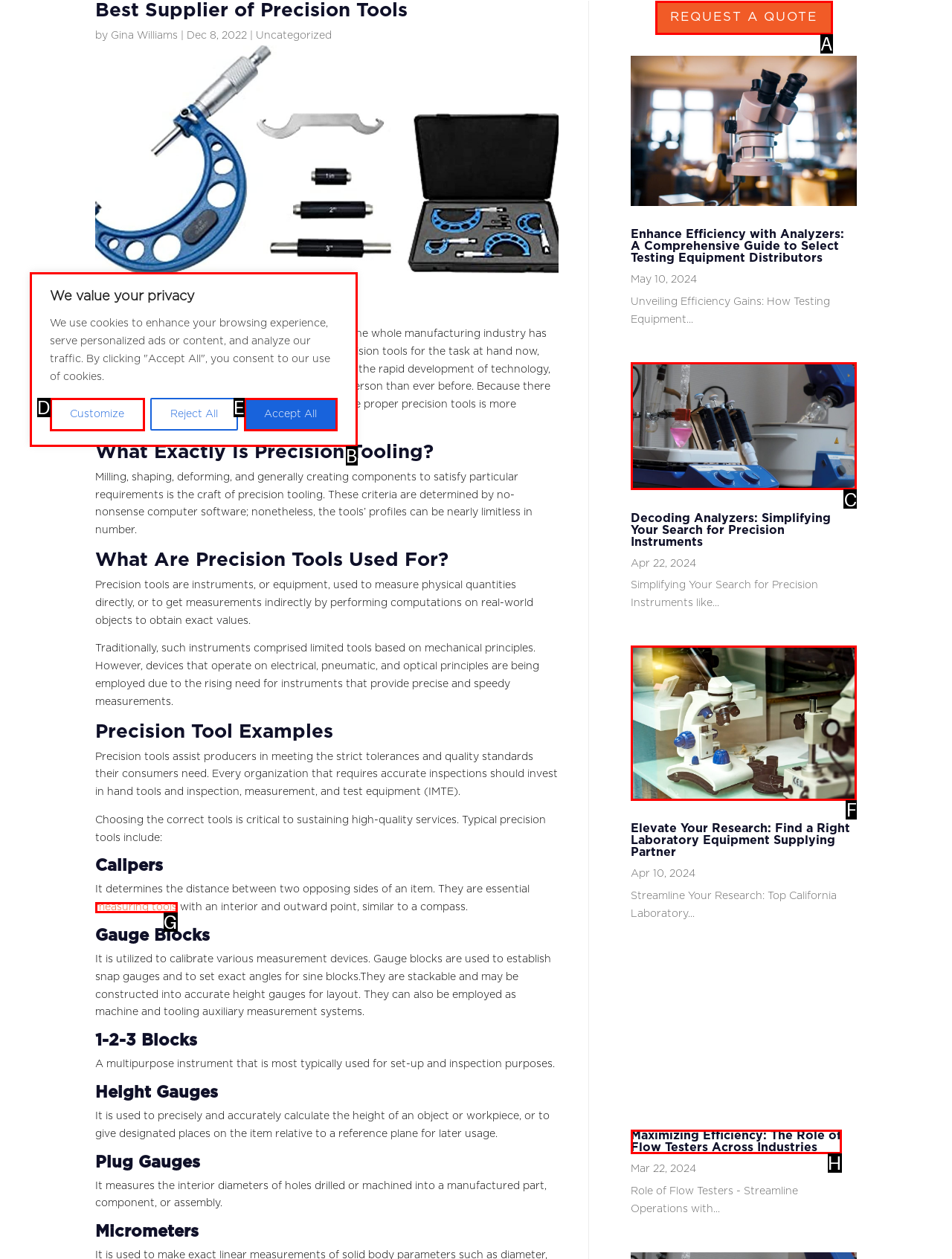Which UI element matches this description: measuring tools?
Reply with the letter of the correct option directly.

G